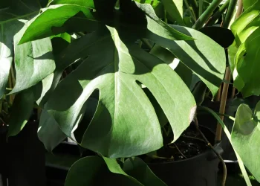What is the texture of the Monstera plant's leaves?
From the image, respond using a single word or phrase.

glossy